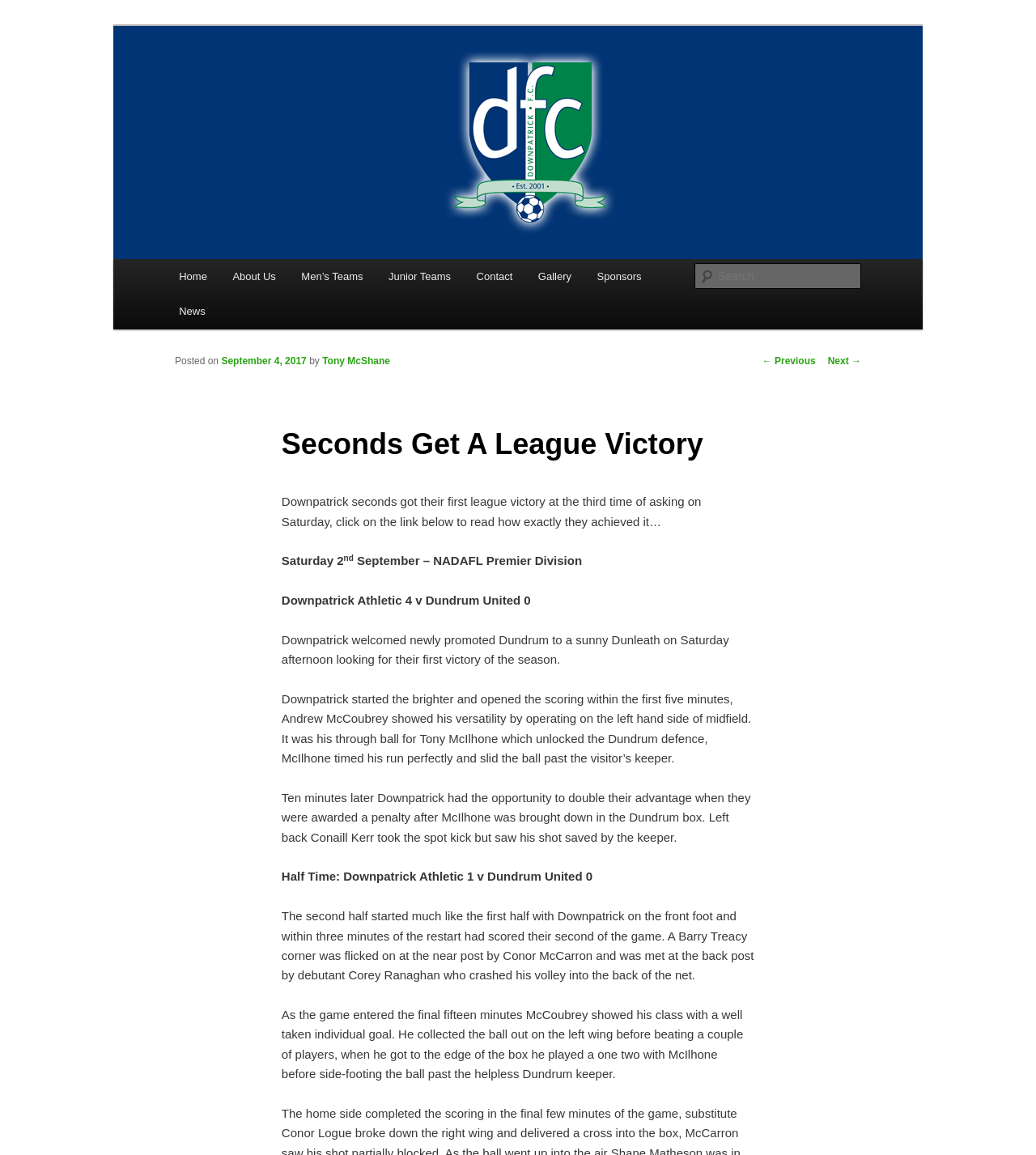Locate the bounding box coordinates of the area that needs to be clicked to fulfill the following instruction: "View the gallery". The coordinates should be in the format of four float numbers between 0 and 1, namely [left, top, right, bottom].

[0.507, 0.224, 0.564, 0.255]